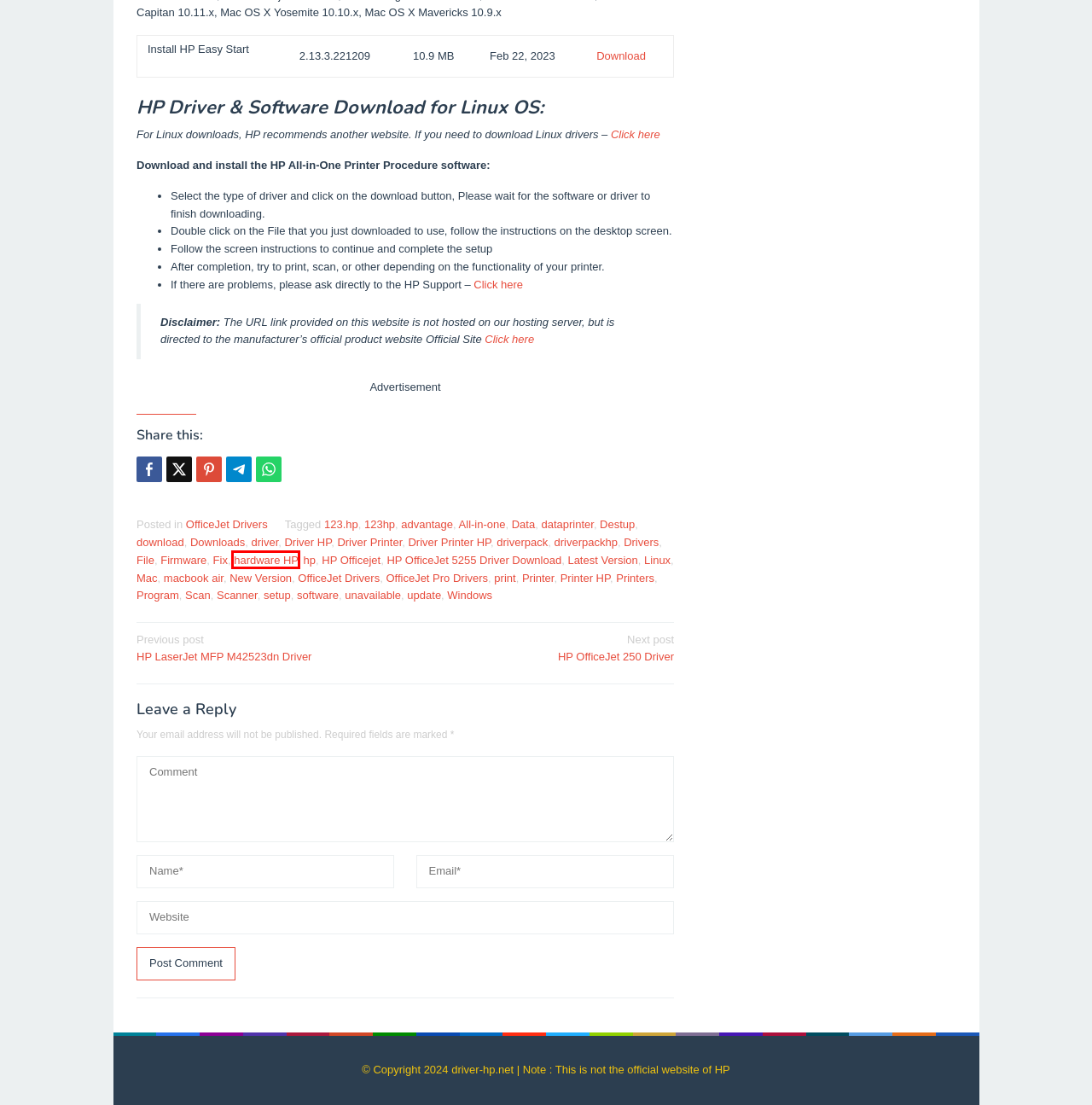You have a screenshot of a webpage with an element surrounded by a red bounding box. Choose the webpage description that best describes the new page after clicking the element inside the red bounding box. Here are the candidates:
A. driverpackhp Archives - HP Driver
B. Driver Printer HP Archives - HP Driver
C. Printer HP Archives - HP Driver
D. driverpack Archives - HP Driver
E. HP OfficeJet 250 Driver Software Download Windows and Mac
F. hardware HP Archives - HP Driver
G. Downloads Archives - HP Driver
H. HP Officejet Archives - HP Driver

F